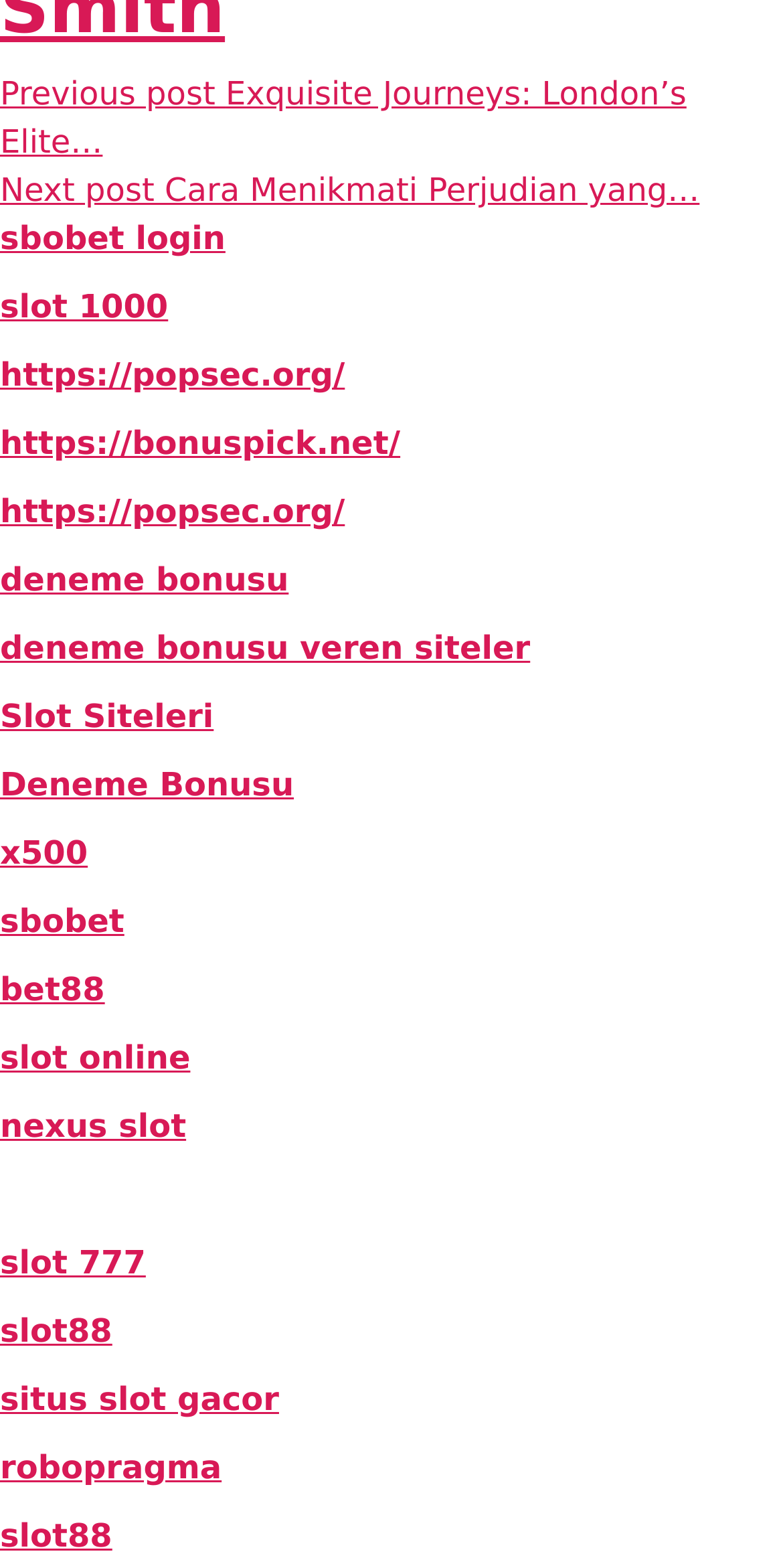Given the description Slot Siteleri, predict the bounding box coordinates of the UI element. Ensure the coordinates are in the format (top-left x, top-left y, bottom-right x, bottom-right y) and all values are between 0 and 1.

[0.0, 0.445, 0.273, 0.469]